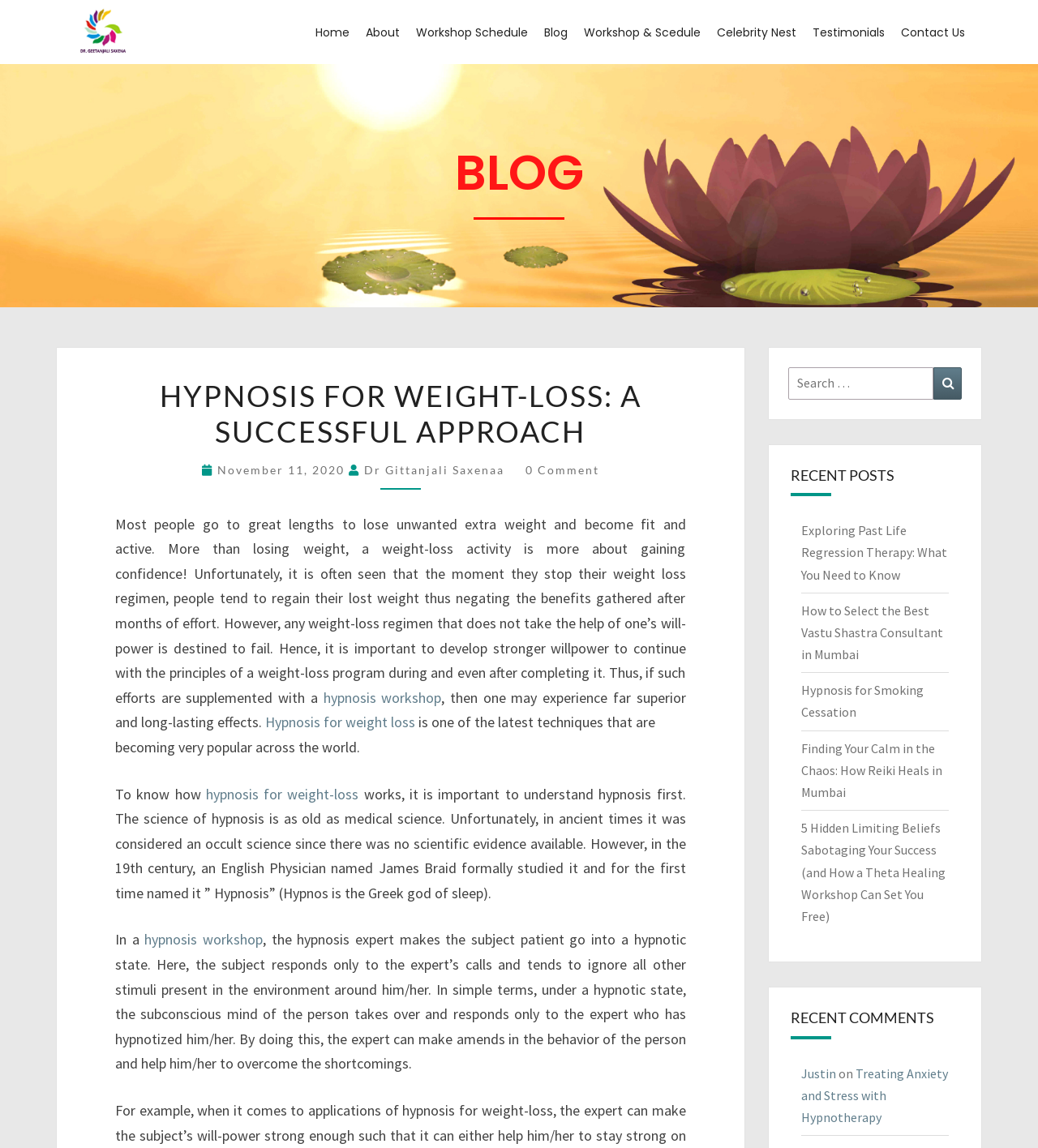What are the recent posts listed on this webpage?
Analyze the image and deliver a detailed answer to the question.

I found the list of recent posts by looking at the section titled 'RECENT POSTS' on the webpage, which lists several blog post titles, including 'Exploring Past Life Regression Therapy', 'How to Select the Best Vastu Shastra Consultant', and others.